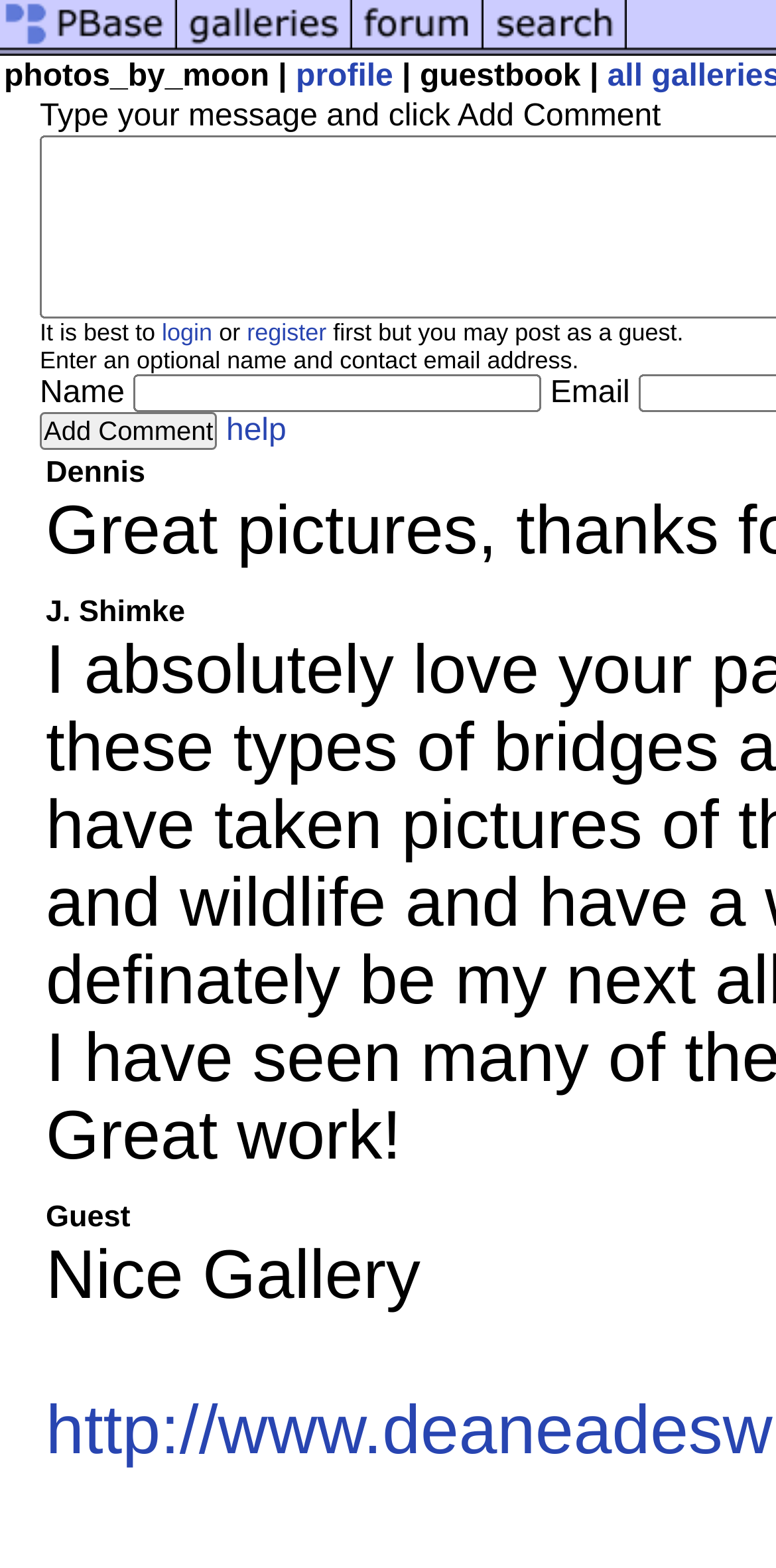Show the bounding box coordinates for the HTML element described as: "WhatsApp".

None